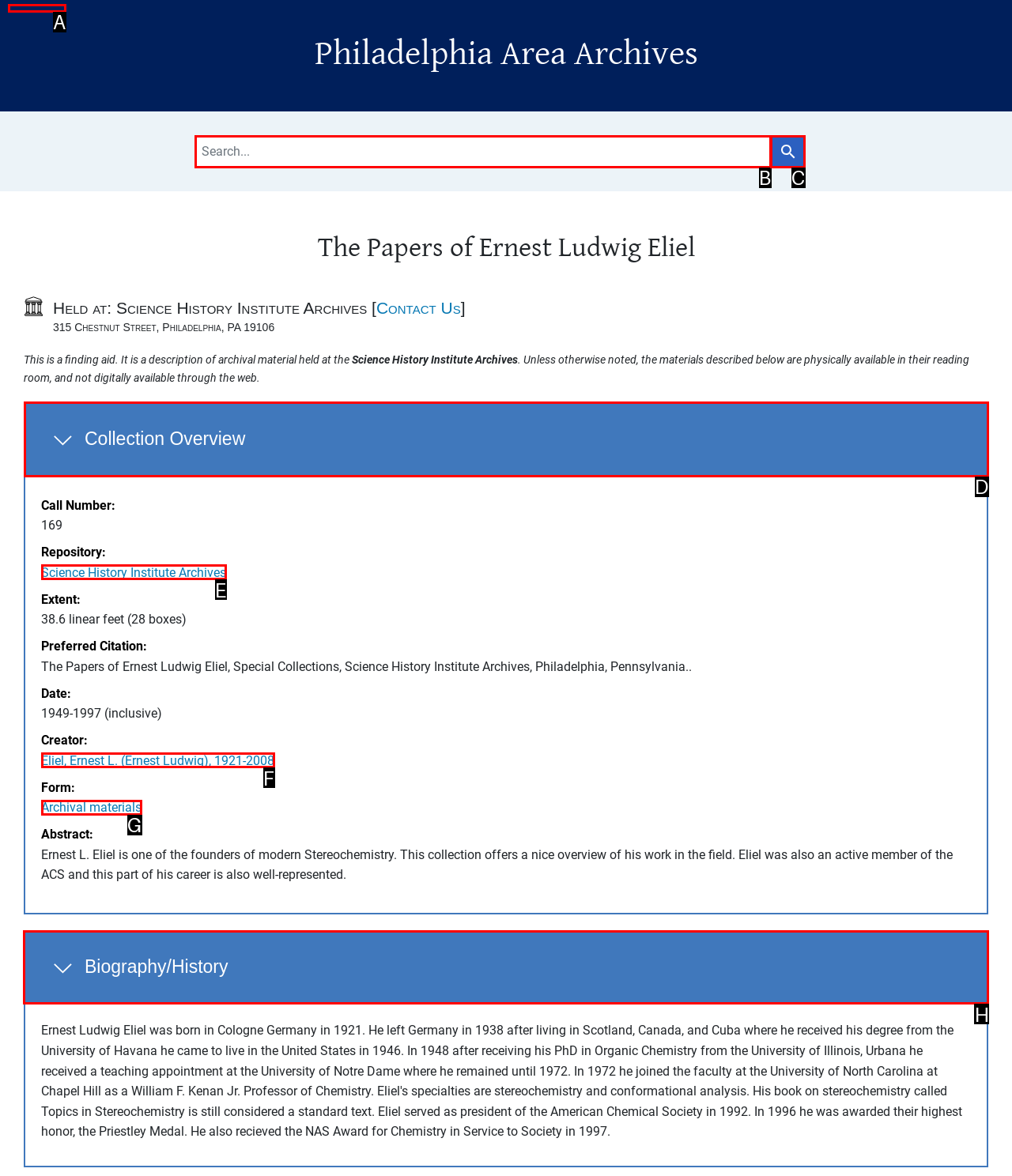Select the letter associated with the UI element you need to click to perform the following action: Read Biography/History
Reply with the correct letter from the options provided.

H